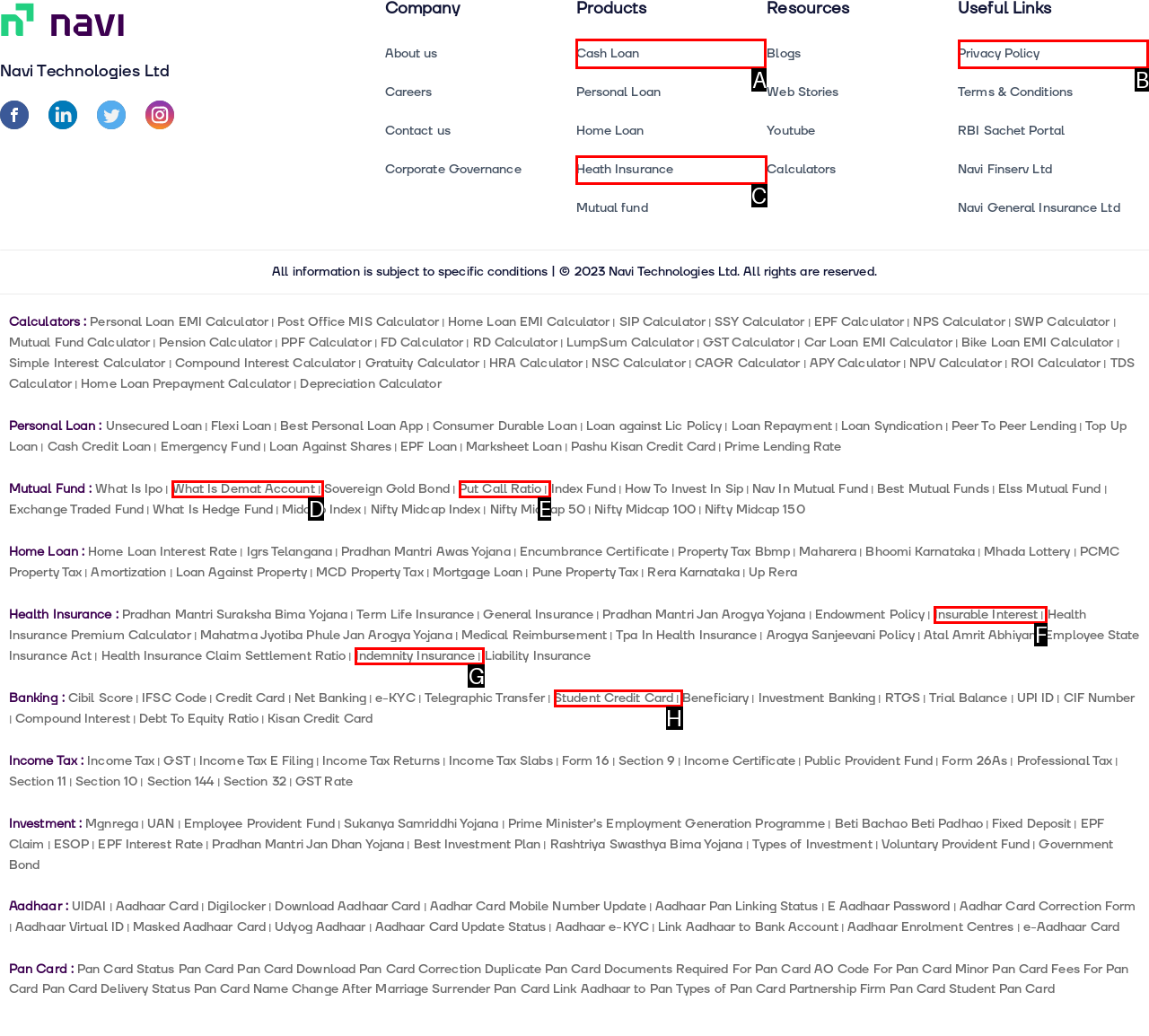Which option should be clicked to complete this task: Open Cash Loan
Reply with the letter of the correct choice from the given choices.

A